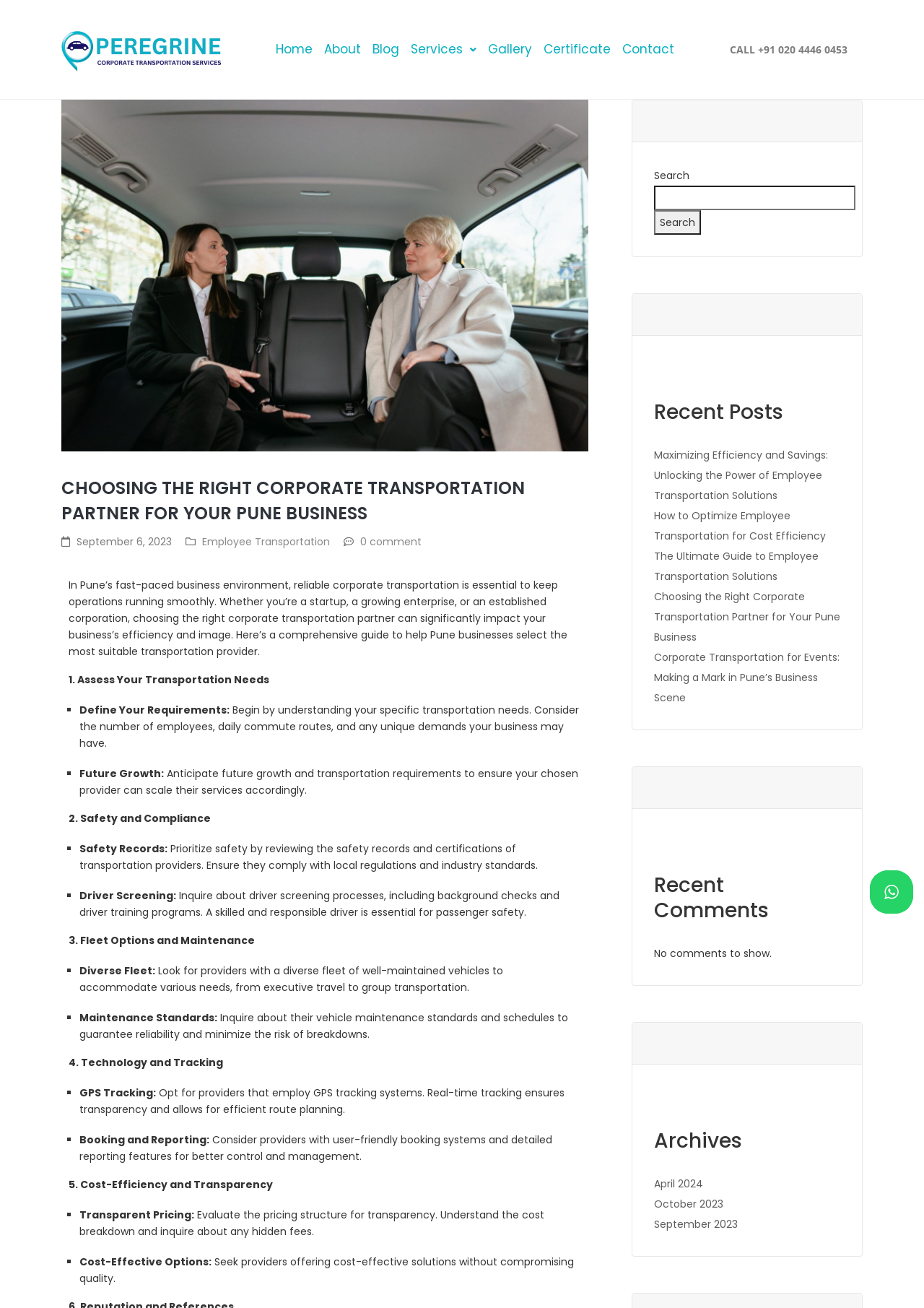Give a short answer to this question using one word or a phrase:
What should you look for in a corporate transportation provider's fleet?

Diverse fleet of well-maintained vehicles